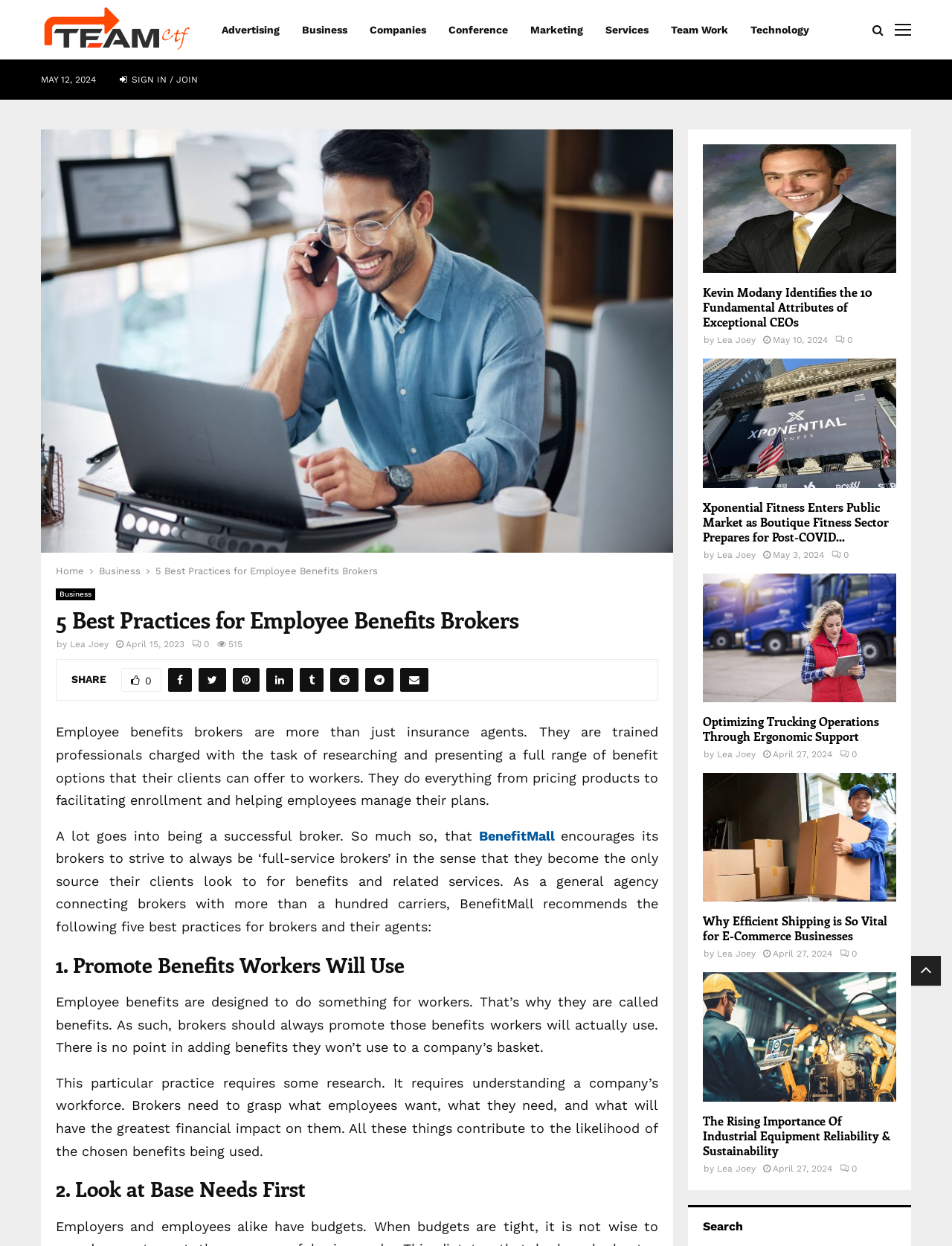Give a one-word or short phrase answer to the question: 
What is the date of the article '5 Best Practices for Employee Benefits Brokers'?

April 15, 2023